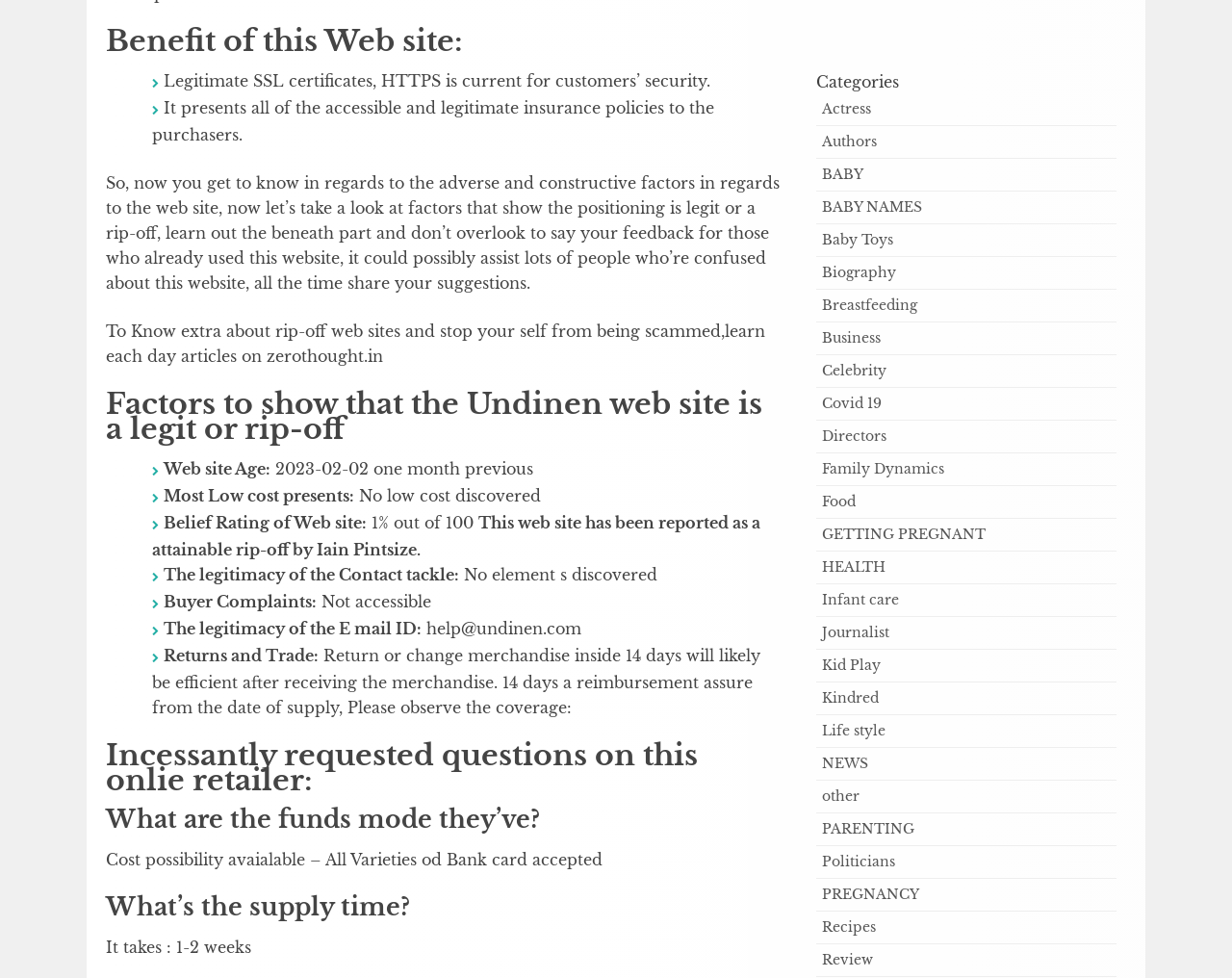What are the payment options available on the Undinen website?
Carefully examine the image and provide a detailed answer to the question.

The answer can be found in the section 'Frequently asked questions on this online store' where it is mentioned that the payment option available is 'All Varieties of Bank card accepted'.